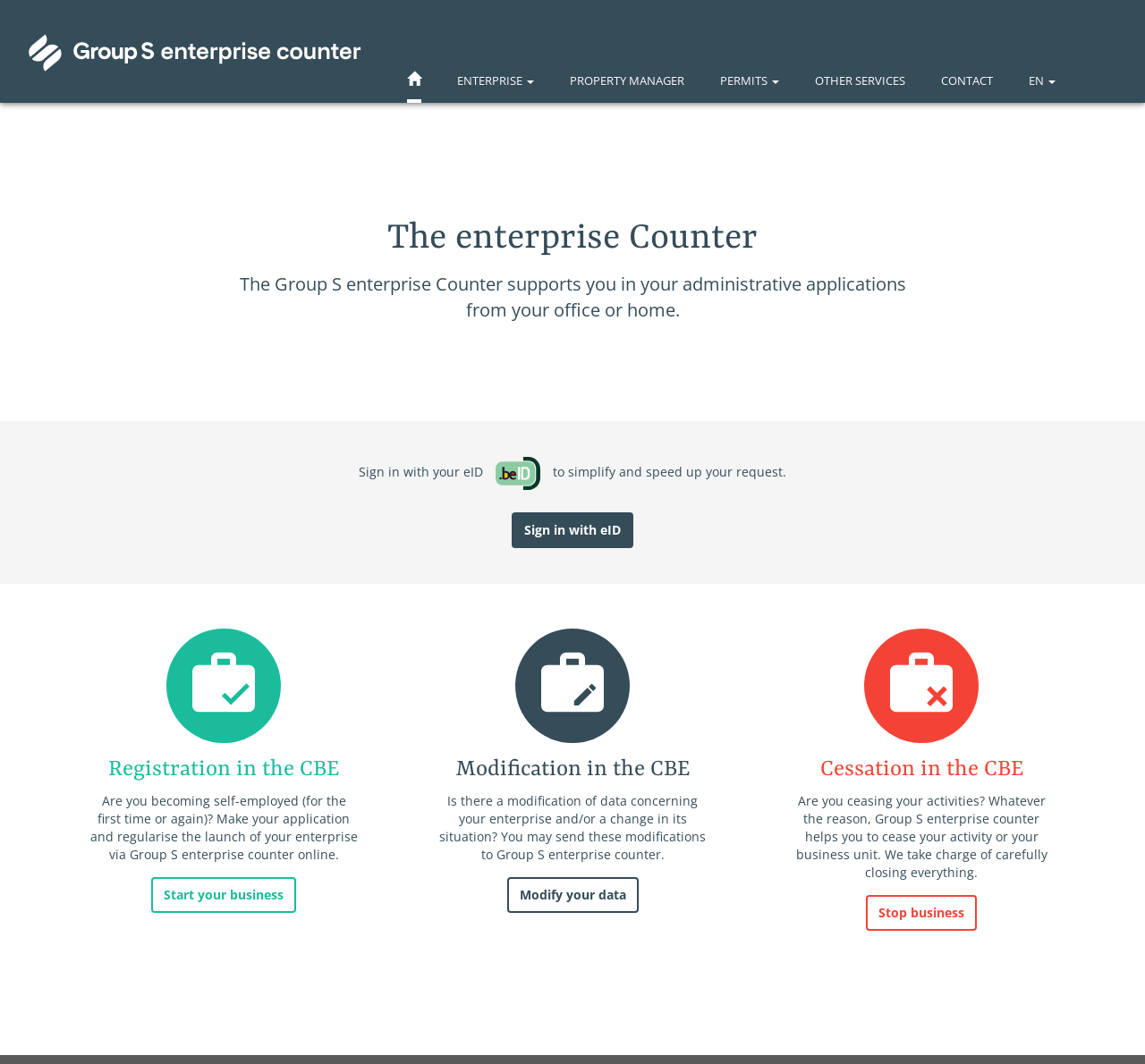What is the main title displayed on this webpage?

The enterprise Counter